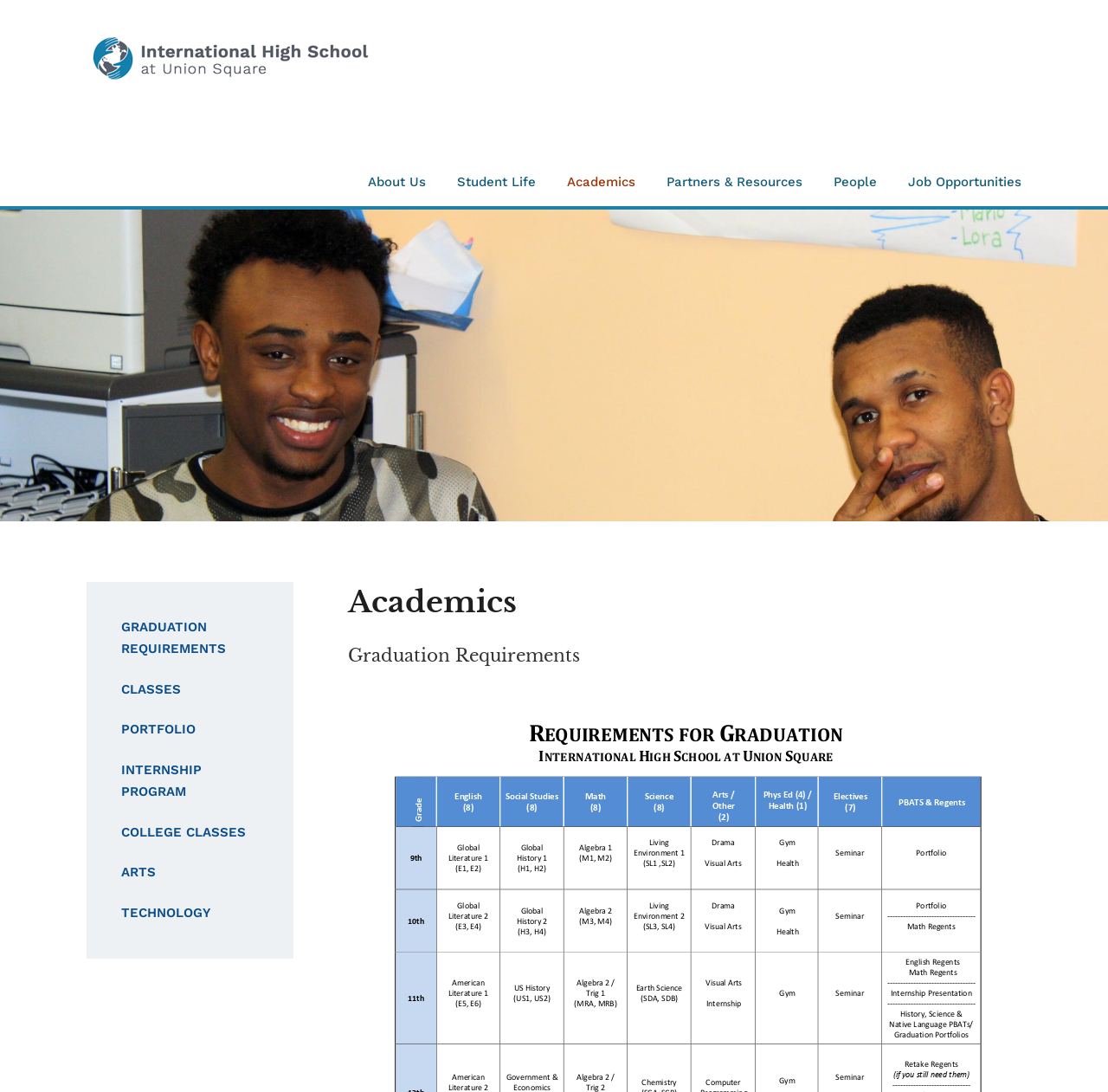Please reply to the following question using a single word or phrase: 
What is the second heading under Academics?

Graduation Requirements